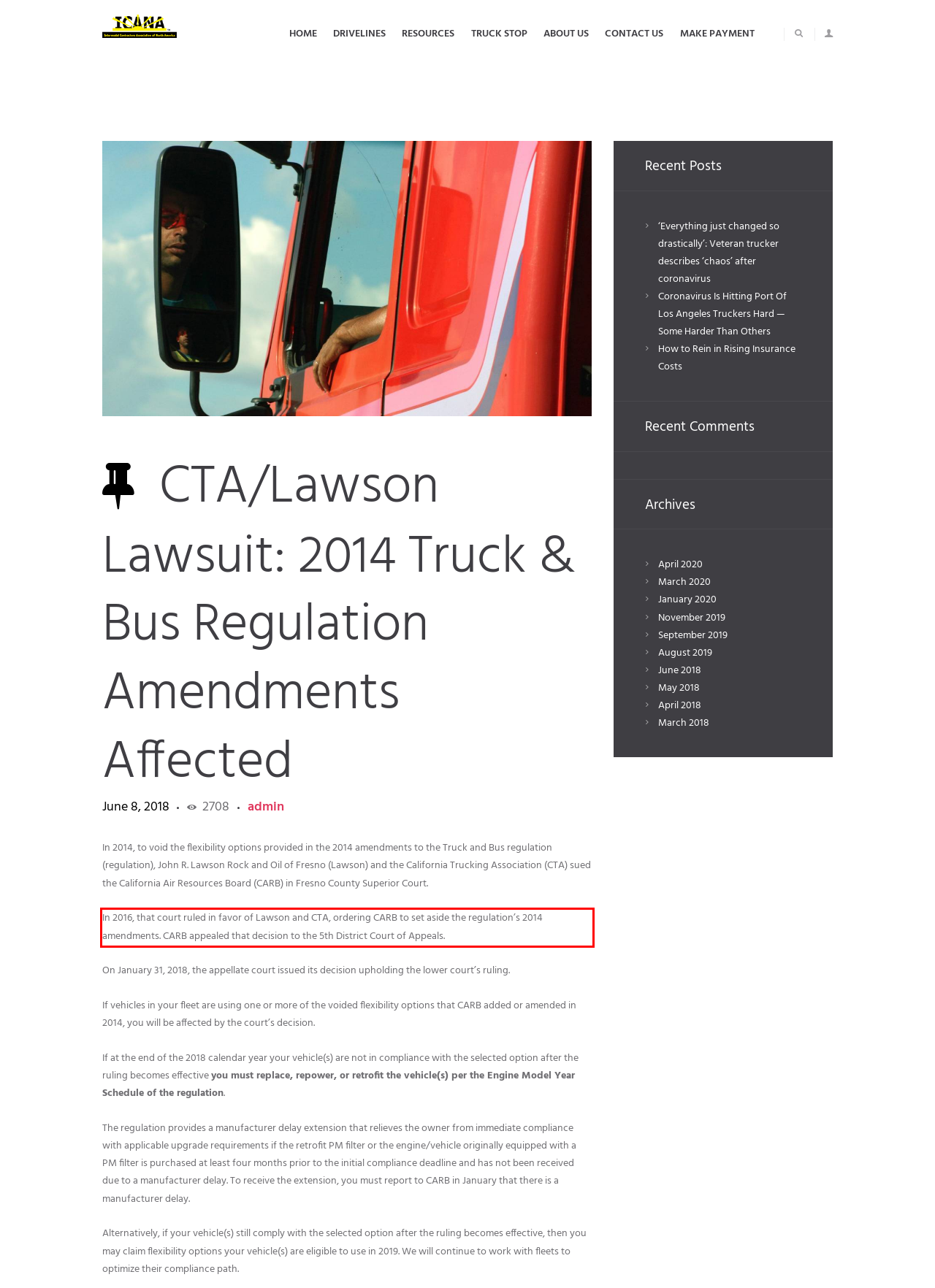From the given screenshot of a webpage, identify the red bounding box and extract the text content within it.

In 2016, that court ruled in favor of Lawson and CTA, ordering CARB to set aside the regulation’s 2014 amendments. CARB appealed that decision to the 5th District Court of Appeals.